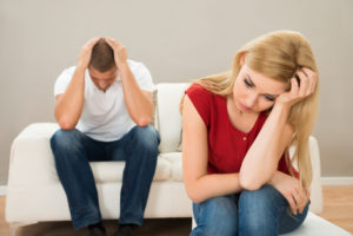Please provide a comprehensive answer to the question based on the screenshot: What is the woman's facial expression?

The caption describes the woman as having a troubled expression on her face, which implies that she is experiencing emotional distress or concern. This is evident from her posture, where her head is resting on her hand, and her gaze is directed downwards.